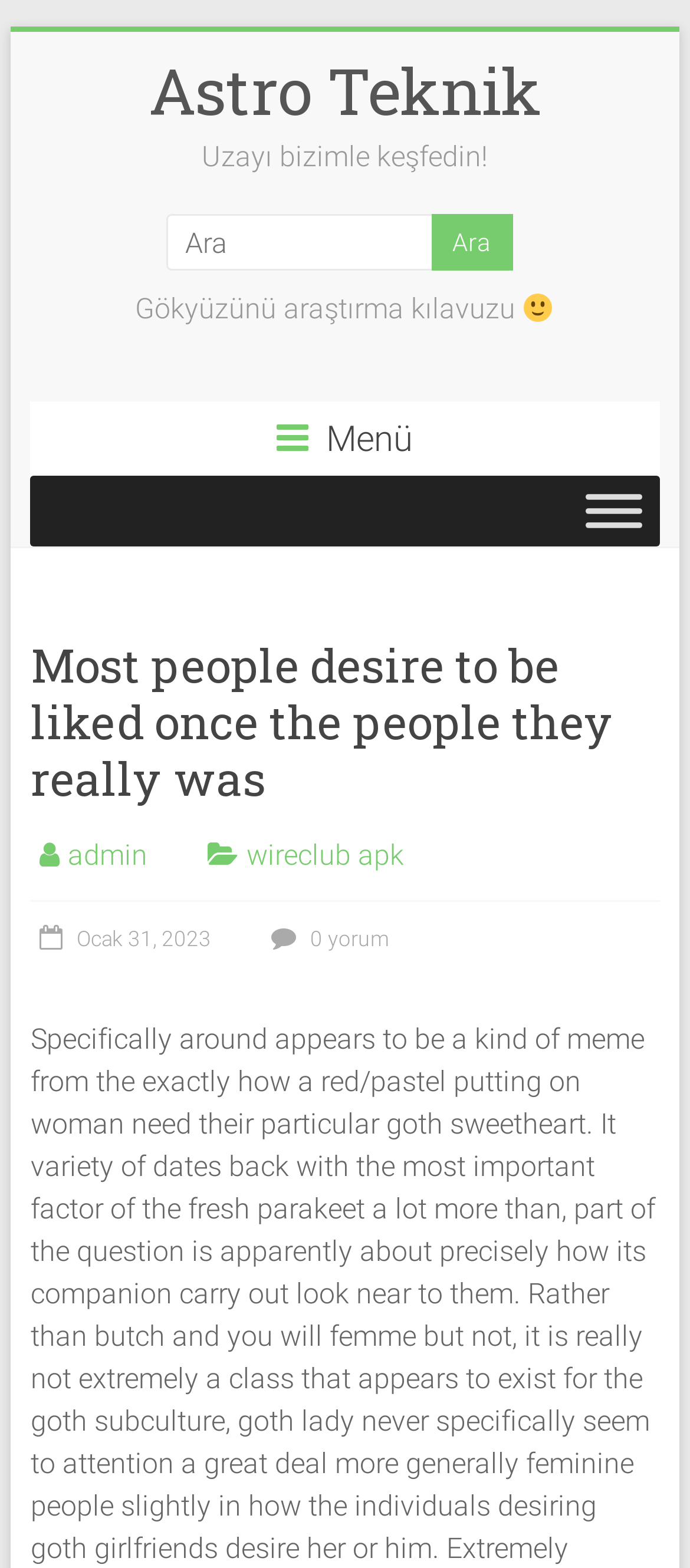Please identify the bounding box coordinates of the clickable region that I should interact with to perform the following instruction: "Toggle the menu". The coordinates should be expressed as four float numbers between 0 and 1, i.e., [left, top, right, bottom].

[0.848, 0.315, 0.93, 0.337]